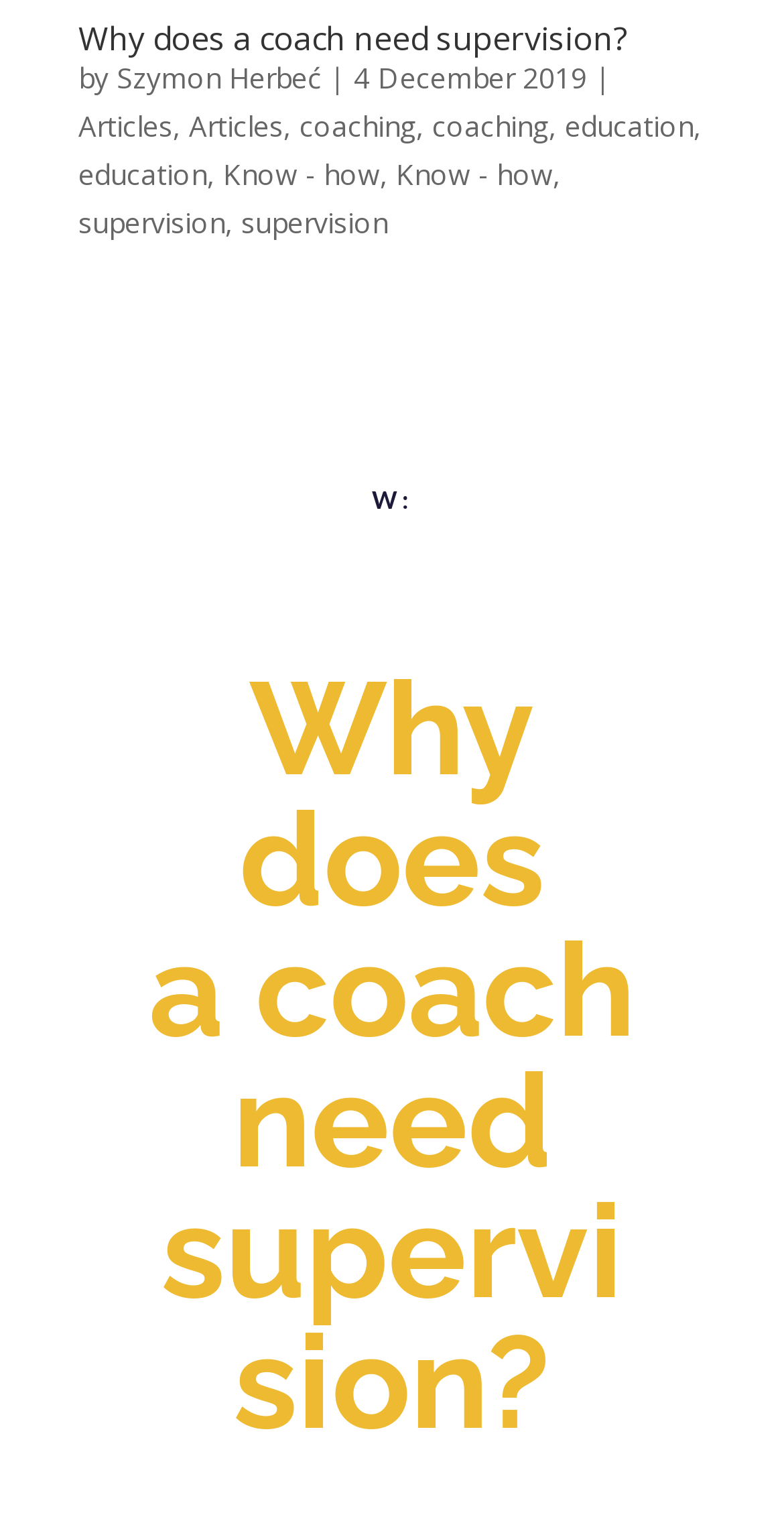Identify the bounding box for the given UI element using the description provided. Coordinates should be in the format (top-left x, top-left y, bottom-right x, bottom-right y) and must be between 0 and 1. Here is the description: Know - how

[0.285, 0.102, 0.485, 0.127]